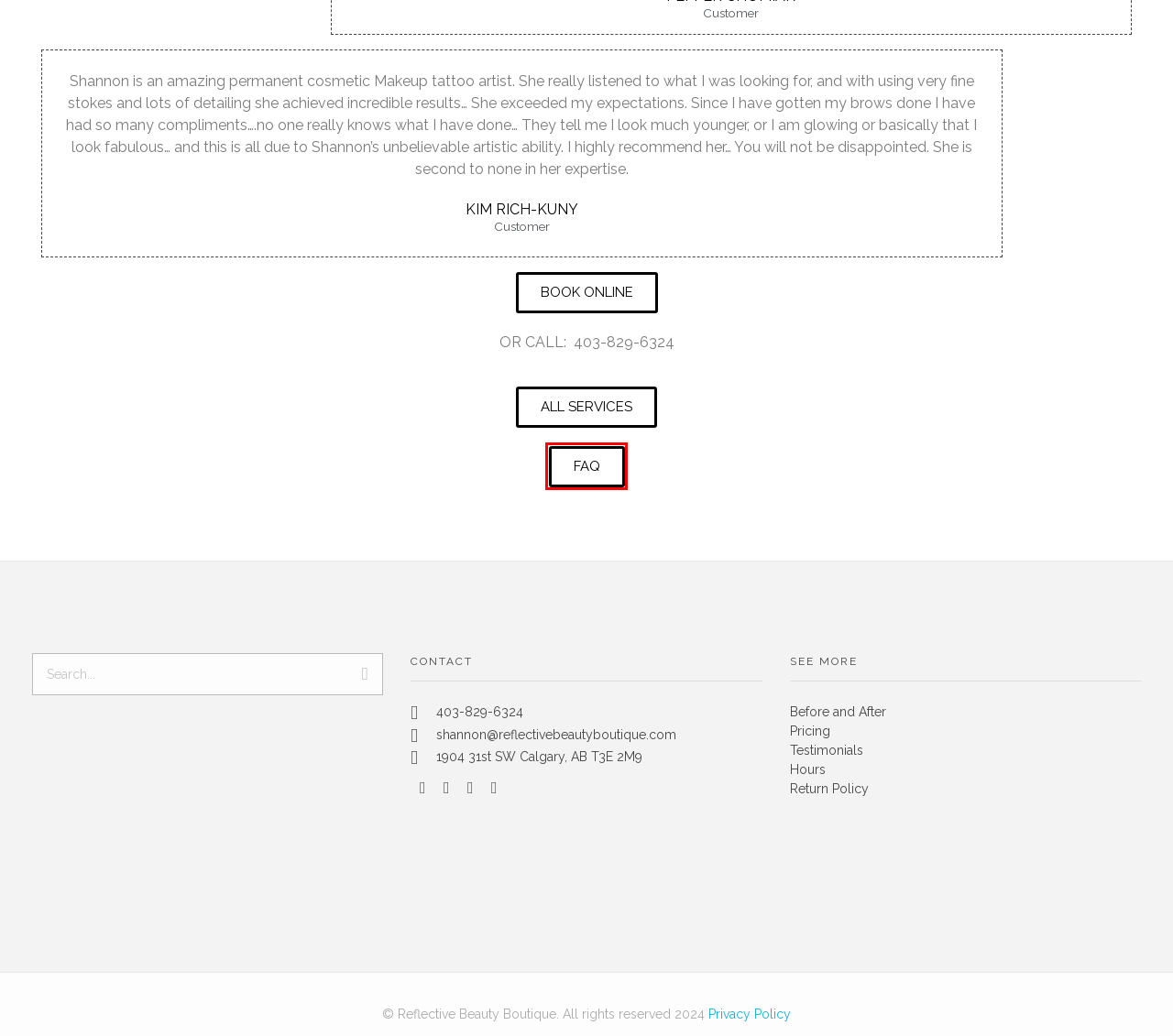You have been given a screenshot of a webpage, where a red bounding box surrounds a UI element. Identify the best matching webpage description for the page that loads after the element in the bounding box is clicked. Options include:
A. Premier Permanent Makeup Calgary | Reflective Beauty Boutique
B. Privacy Policy - Reflective Beauty Boutique
C. Prices - Reflective Beauty Boutique
D. FAQ - Reflective Beauty Boutique
E. Return policy - Reflective Beauty Boutique
F. Our work - Reflective Beauty Boutique
G. Contact - Reflective Beauty Boutique
H. Signup - Reflective Beauty Boutique

D